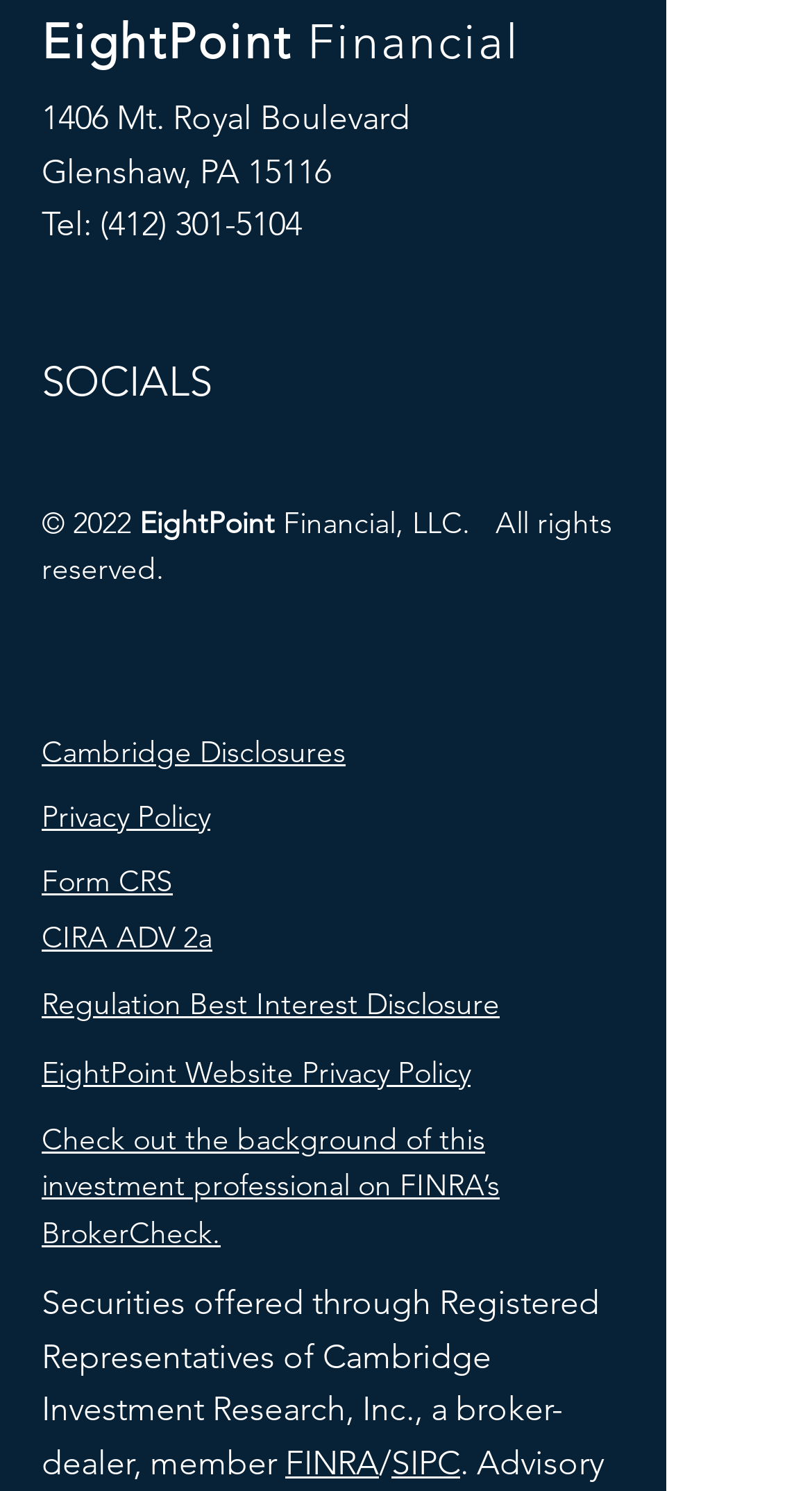What social media platforms are listed? Using the information from the screenshot, answer with a single word or phrase.

Linkedin, Facebook